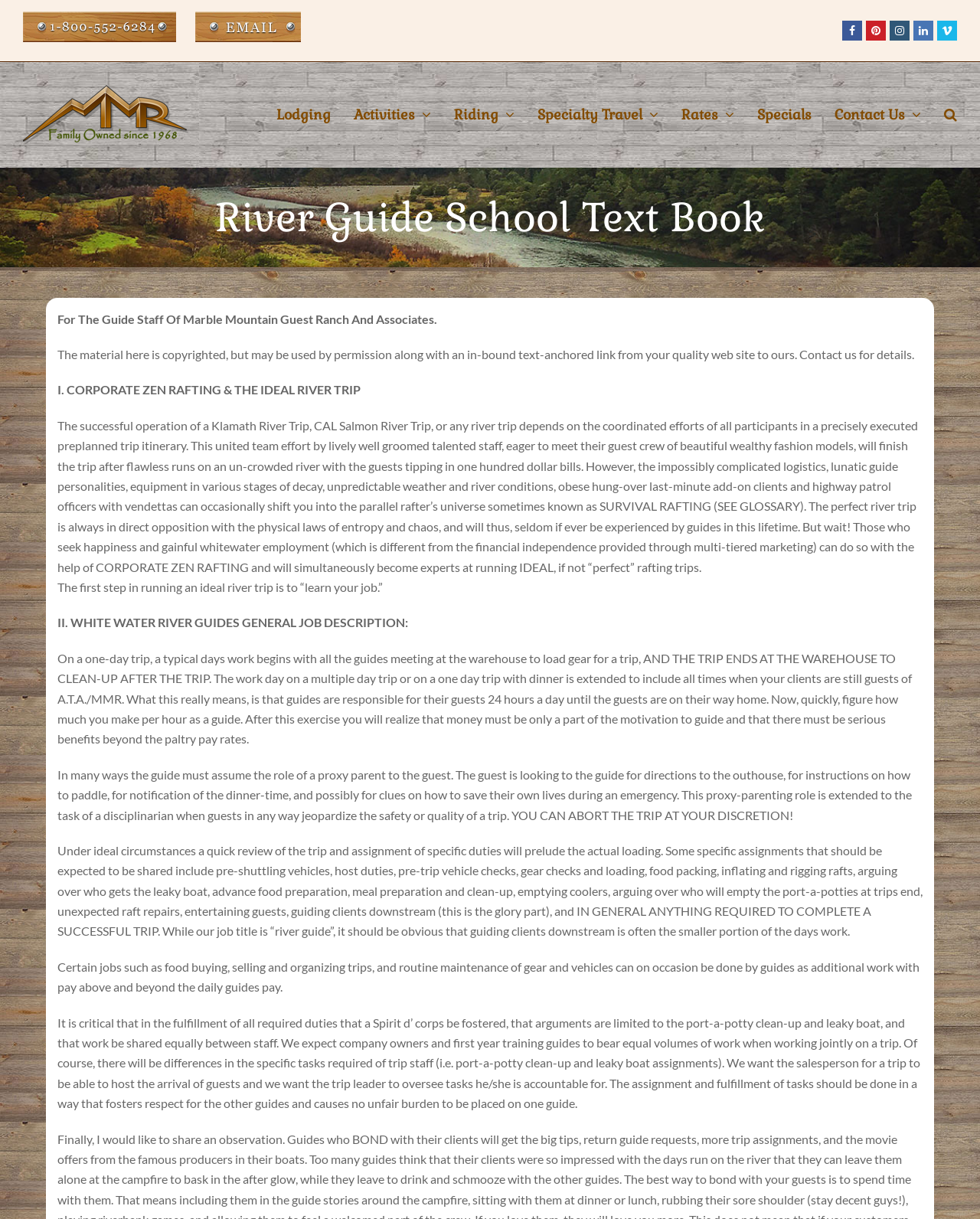Generate a comprehensive description of the webpage content.

This webpage is about the River Guide School Text Book of Marble Mountain Guest Ranch. At the top, there are two links with accompanying images on the left and right sides, respectively. Below these, there are five social media links, including Facebook, Pinterest, Instagram, LinkedIn, and Vimeo, aligned horizontally at the top right corner of the page.

The main content is divided into two sections. On the left, there is a layout table with a link to Marble Mountain Guest Ranch, accompanied by an image. On the right, there is a navigation menu with links to various pages, including Lodging, Activities, Riding, Specialty Travel, Rates, Specials, and Contact Us.

Below the navigation menu, there is a header section with a heading that reads "River Guide School Text Book." This is followed by a paragraph of text that explains the copyright and usage permissions for the material on the page.

The main content of the page is a series of static text blocks that appear to be excerpts from a guidebook or manual for river guides. The text is divided into sections with headings, including "CORPORATE ZEN RAFTING & THE IDEAL RIVER TRIP," "WHITE WATER RIVER GUIDES GENERAL JOB DESCRIPTION," and others. The text discusses the role of river guides, their responsibilities, and the skills required to run a successful river trip. It also touches on topics such as safety, teamwork, and communication.